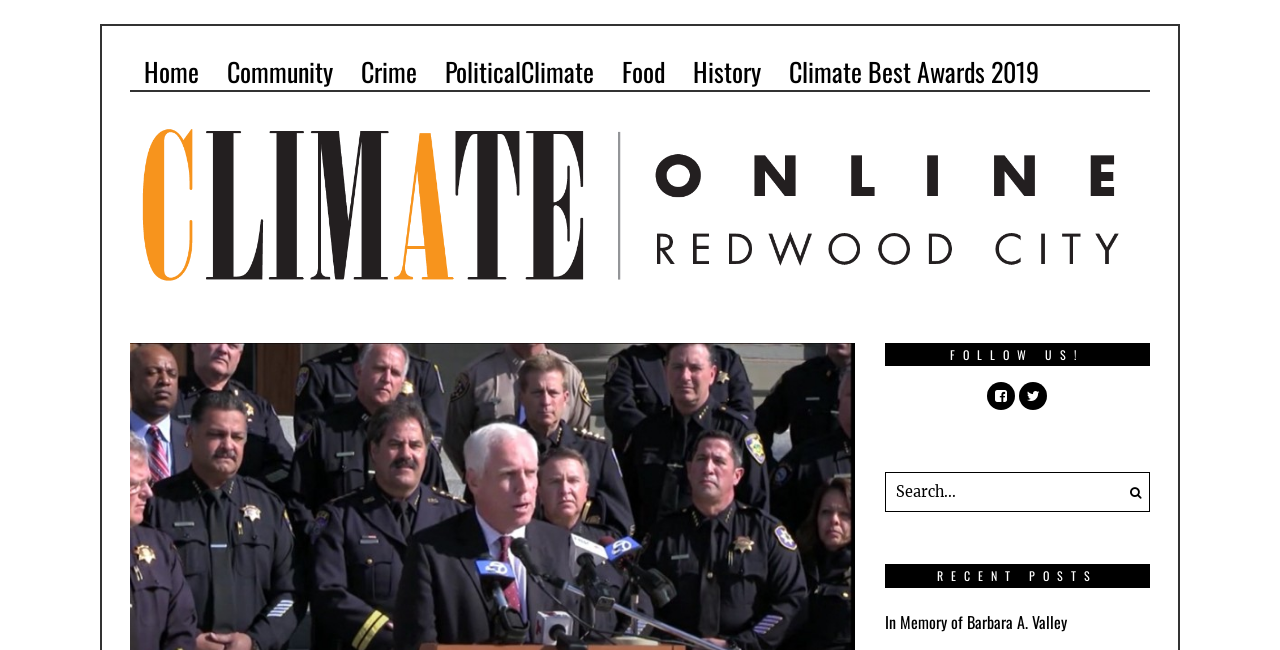Using the provided element description "Facebook", determine the bounding box coordinates of the UI element.

[0.771, 0.588, 0.793, 0.631]